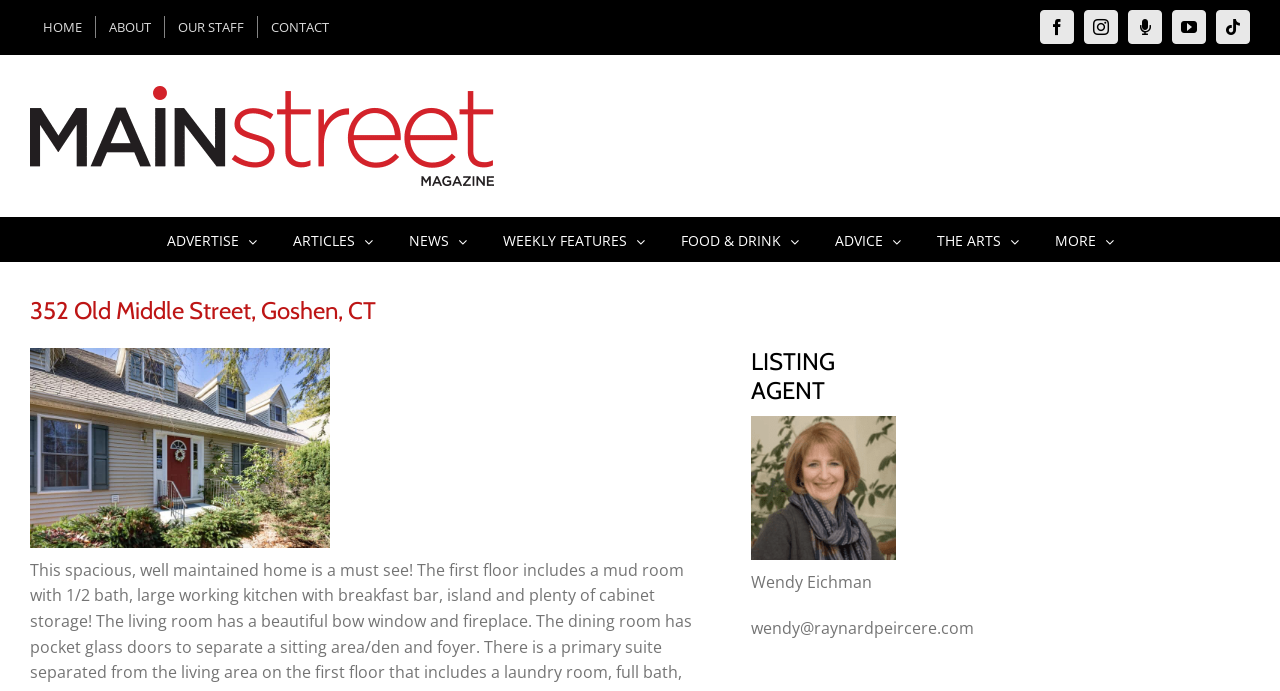Examine the image carefully and respond to the question with a detailed answer: 
What is the name of the listing agent?

I found the name of the listing agent by looking at the section of the webpage that mentions 'LISTING AGENT'. Below this heading, I found the name 'Wendy Eichman' and her email address.